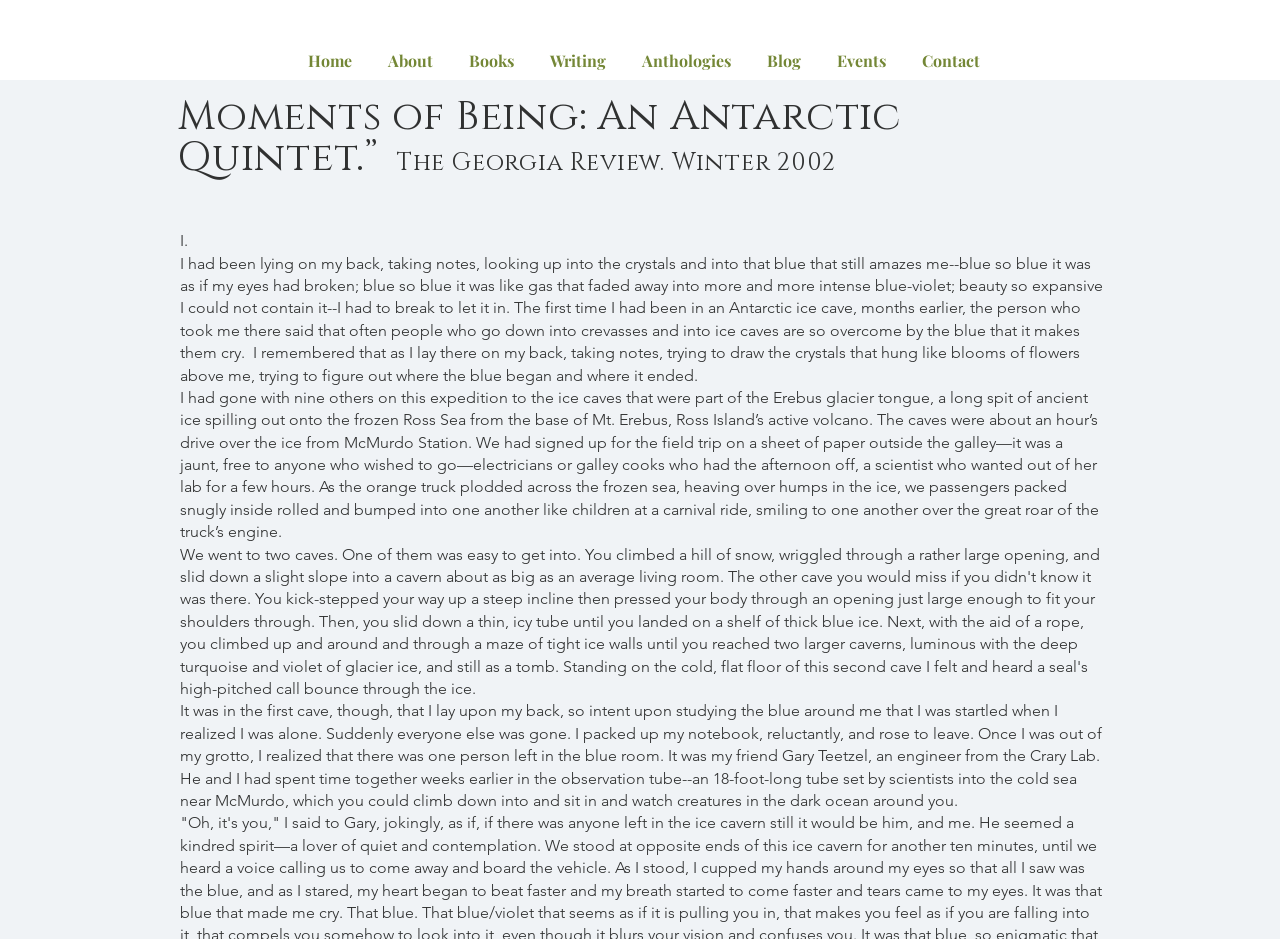Is the website about a personal experience?
Answer the question with as much detail as you can, using the image as a reference.

The website appears to be about a personal experience as the text describes the author's experience in an Antarctic ice cave and their emotions and thoughts during that time.